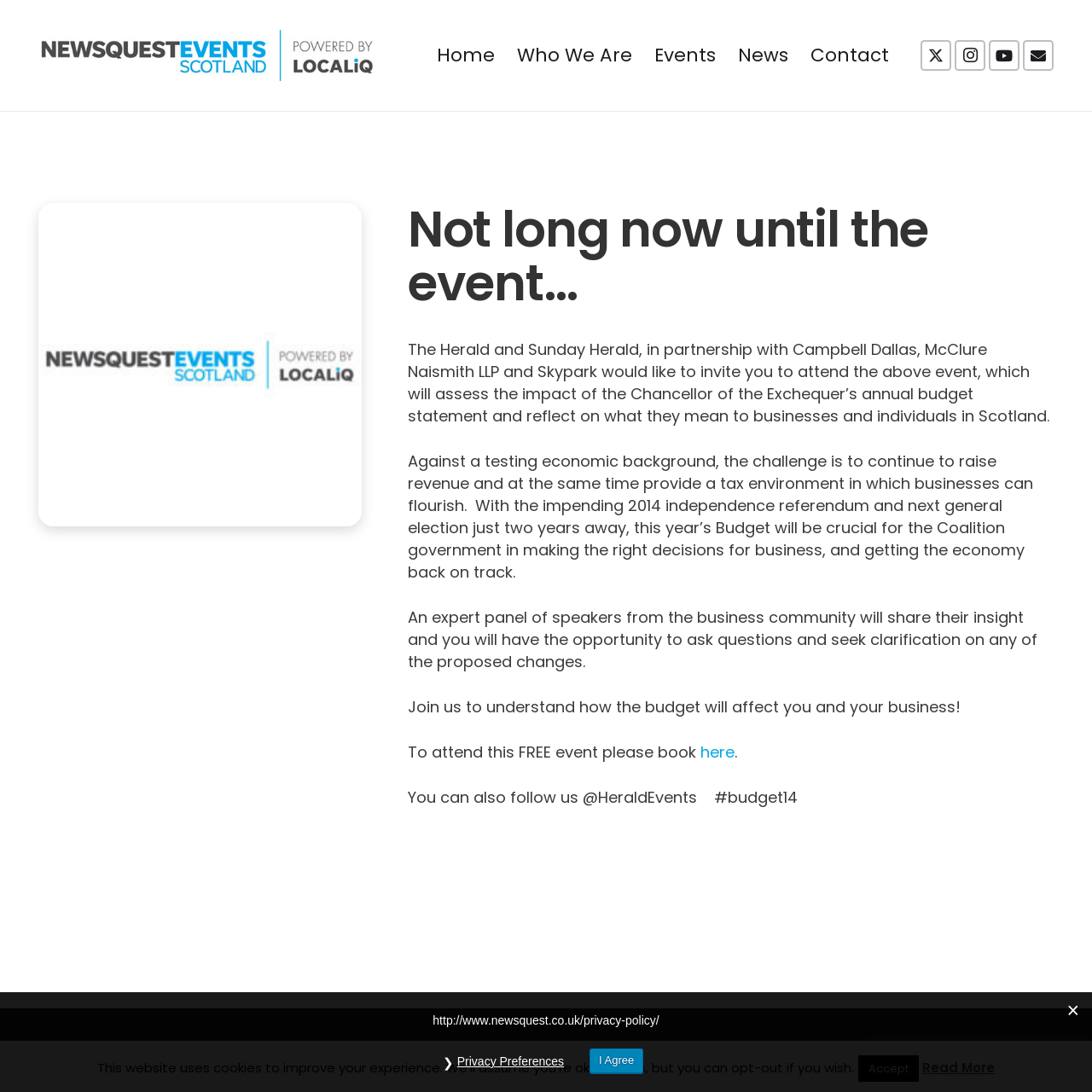Respond with a single word or phrase to the following question: Who are the partners of the event?

Campbell Dallas, McClure Naismith LLP and Skypark